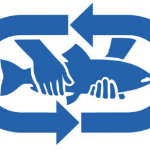Answer this question in one word or a short phrase: What is the purpose of the circular movement created by the arrows?

to emphasize conservation